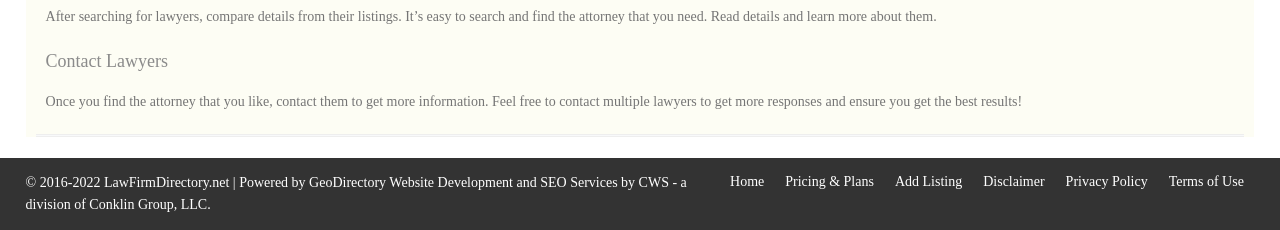What is the copyright year of this website?
Provide a comprehensive and detailed answer to the question.

The static text at the bottom of the webpage '© 2016-2022 LawFirmDirectory.net | Powered by GeoDirectory Website Development and SEO Services by CWS - a division of Conklin Group, LLC.' indicates that the copyright year of this website is from 2016 to 2022.